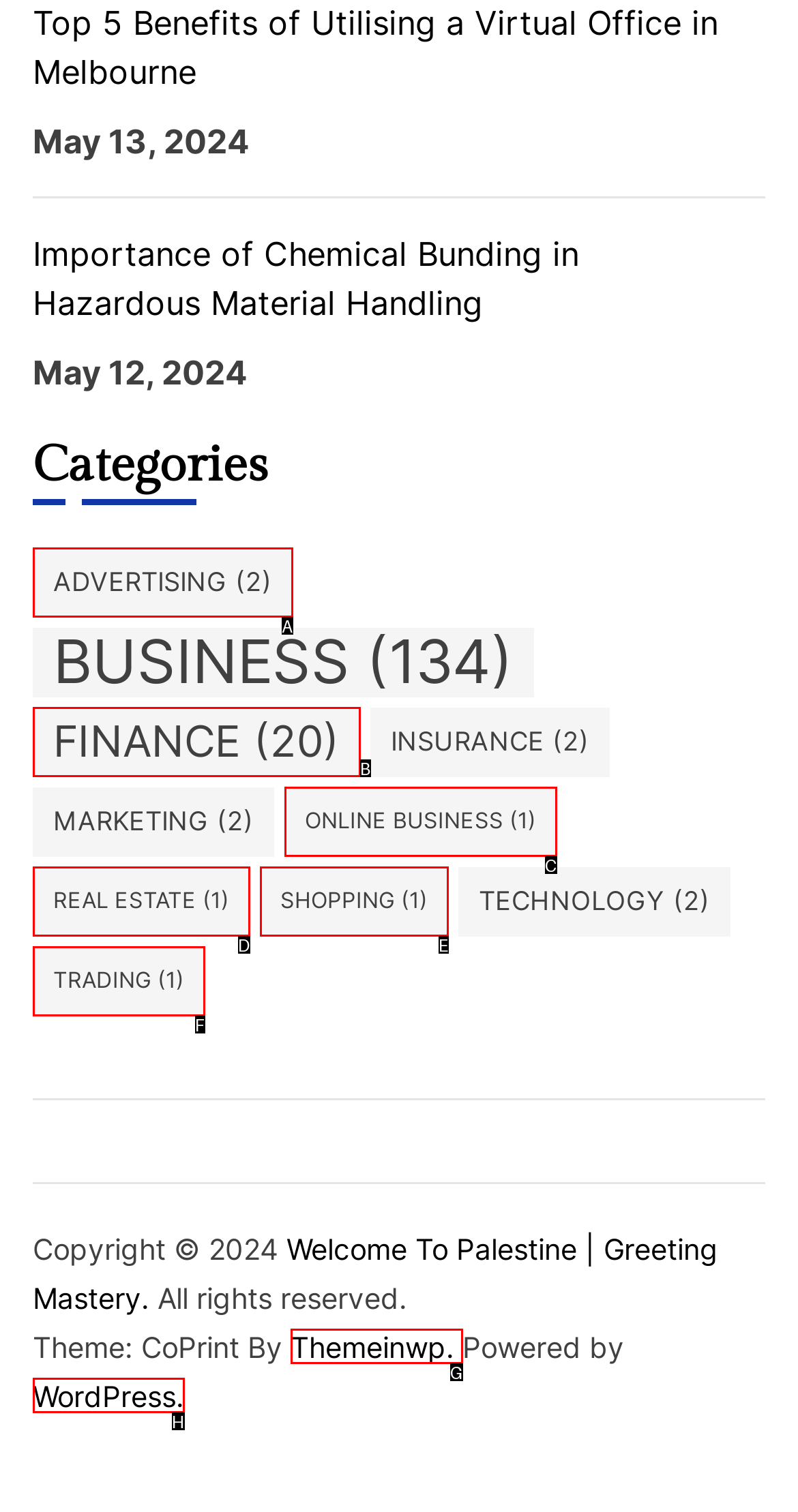Identify the HTML element that corresponds to the description: Online Business (1)
Provide the letter of the matching option from the given choices directly.

C